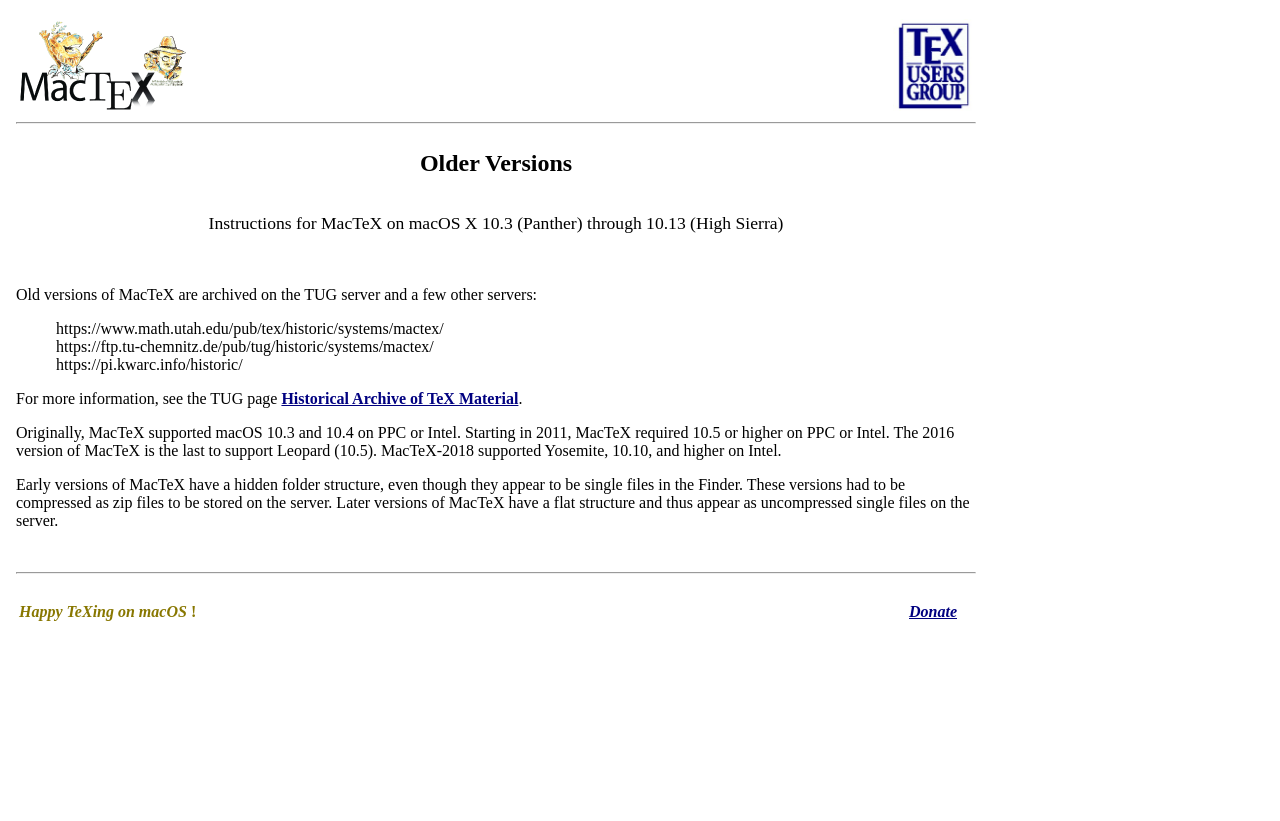Identify the bounding box for the described UI element. Provide the coordinates in (top-left x, top-left y, bottom-right x, bottom-right y) format with values ranging from 0 to 1: Privacy Policy

None